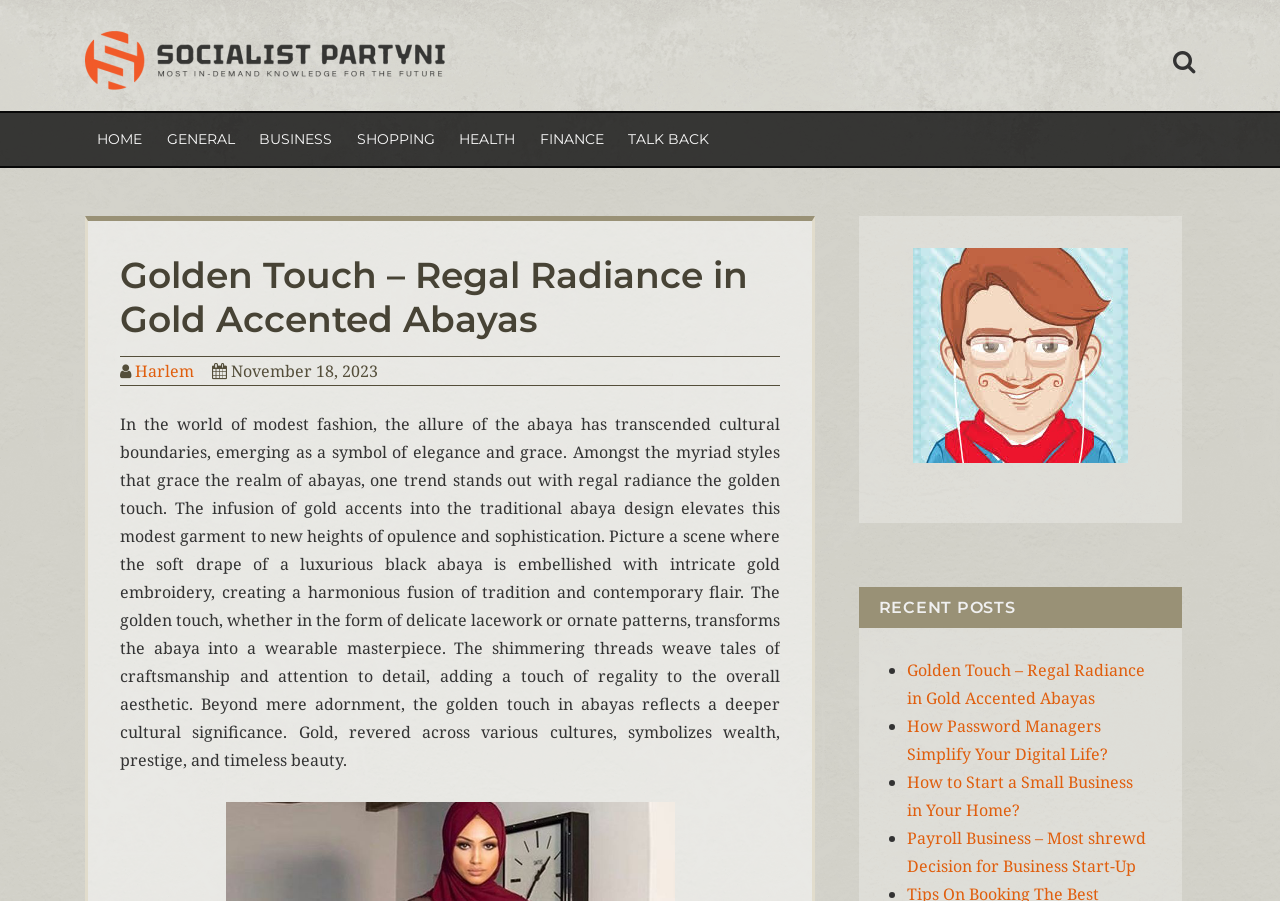Describe every aspect of the webpage comprehensively.

The webpage is about the "Golden Touch" of abayas, a type of modest fashion garment, with a focus on gold accents. At the top left, there is a link to "Socialist Partyni" accompanied by an image. Below this, there is a heading "MOST IN-DEMAND KNOWLEDGE FOR THE FUTURE" followed by a navigation menu with links to "HOME", "GENERAL", "BUSINESS", "SHOPPING", "HEALTH", "FINANCE", and "TALK BACK".

The main content of the page is a lengthy article about the allure of abayas with gold accents, describing how they elevate the traditional garment to new heights of opulence and sophistication. The article is divided into paragraphs and includes a heading "Golden Touch – Regal Radiance in Gold Accented Abayas". There is also a link to "Harlem" and a timestamp "November 18, 2023" on the right side of the article.

On the right side of the page, there is a section titled "RECENT POSTS" with a list of four links to other articles, including "Golden Touch – Regal Radiance in Gold Accented Abayas", "How Password Managers Simplify Your Digital Life?", "How to Start a Small Business in Your Home?", and "Payroll Business – Most shrewd Decision for Business Start-Up". Each link is preceded by a bullet point.